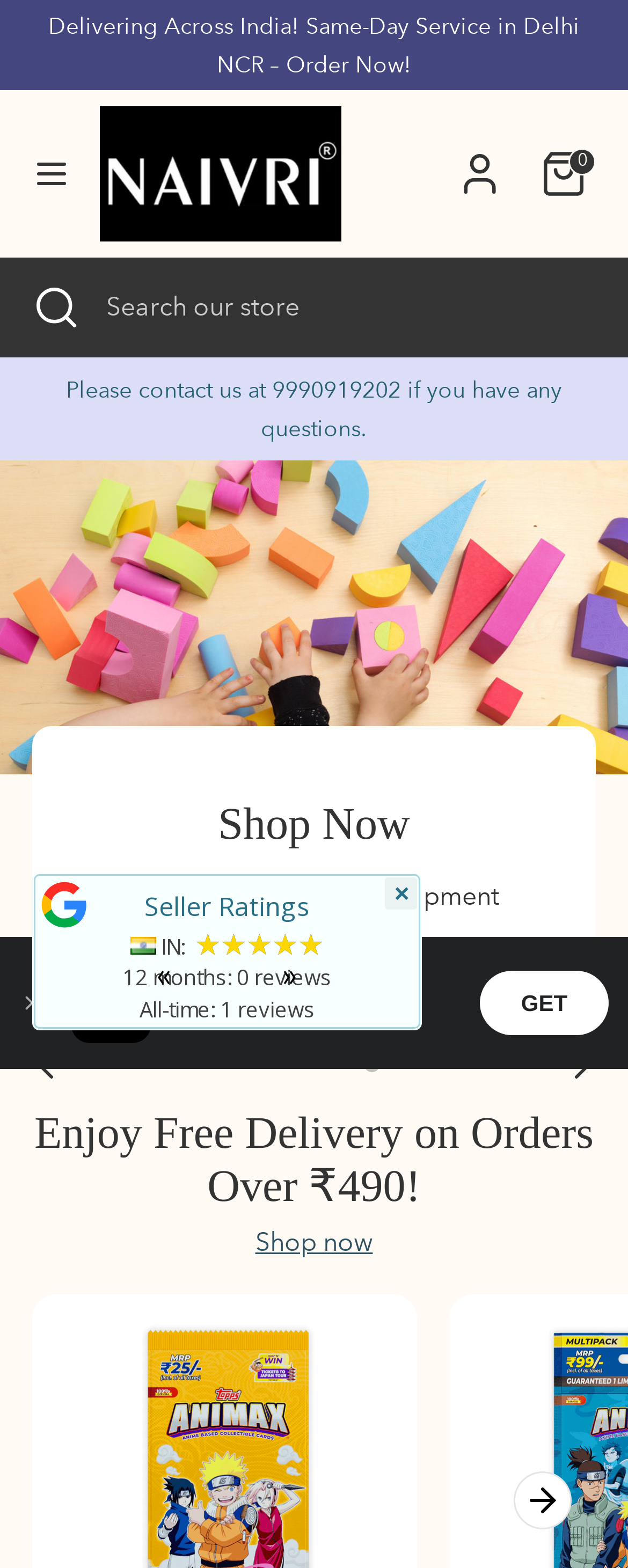Please specify the bounding box coordinates of the element that should be clicked to execute the given instruction: 'Search our store'. Ensure the coordinates are four float numbers between 0 and 1, expressed as [left, top, right, bottom].

[0.156, 0.077, 0.936, 0.121]